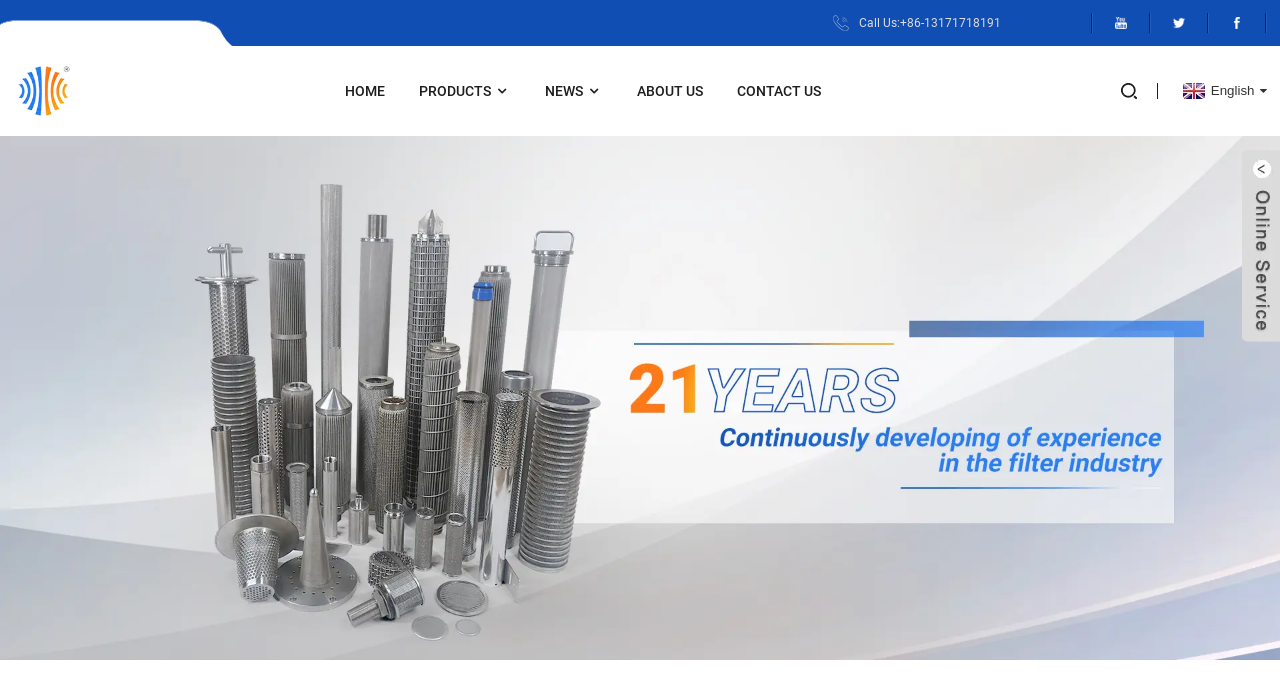Please respond to the question with a concise word or phrase:
How many social media links are there?

3